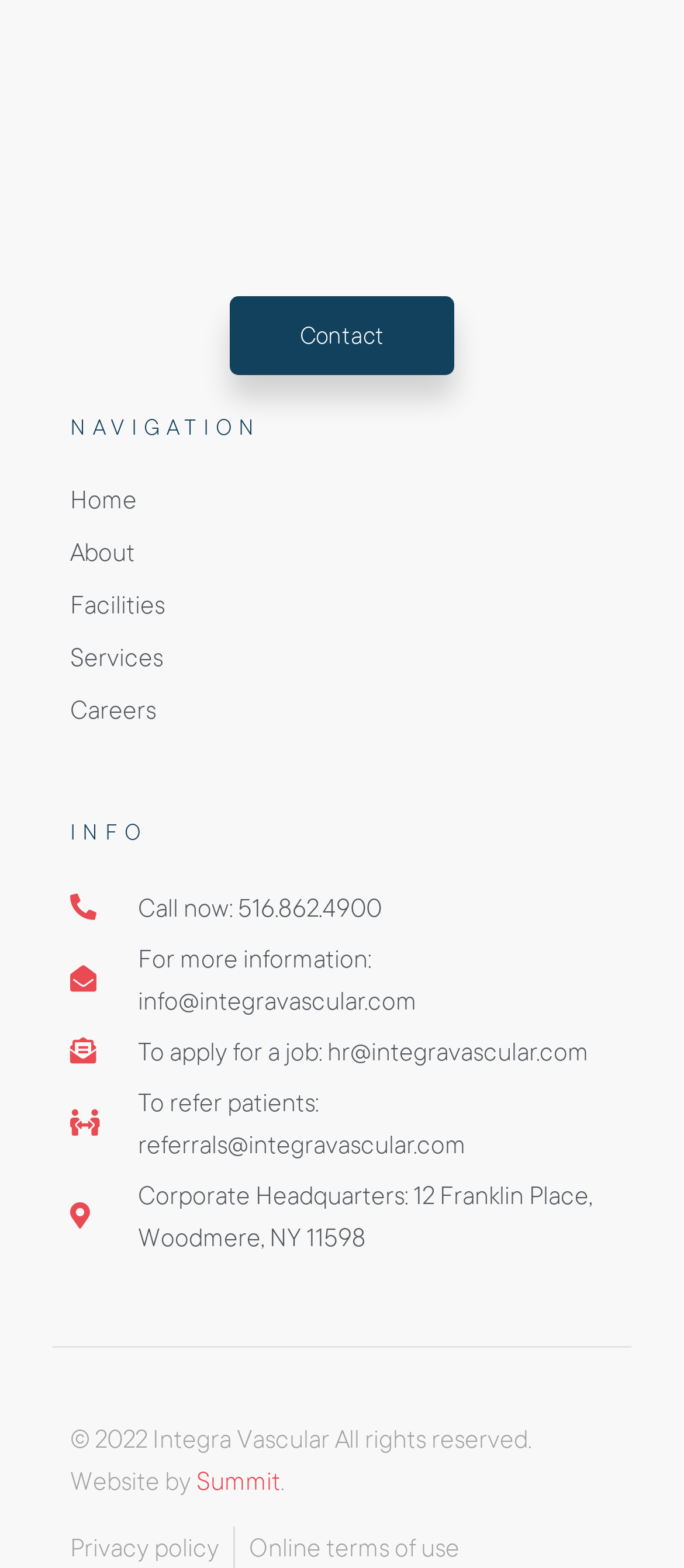Can you specify the bounding box coordinates of the area that needs to be clicked to fulfill the following instruction: "Go to Home"?

[0.103, 0.307, 0.897, 0.329]